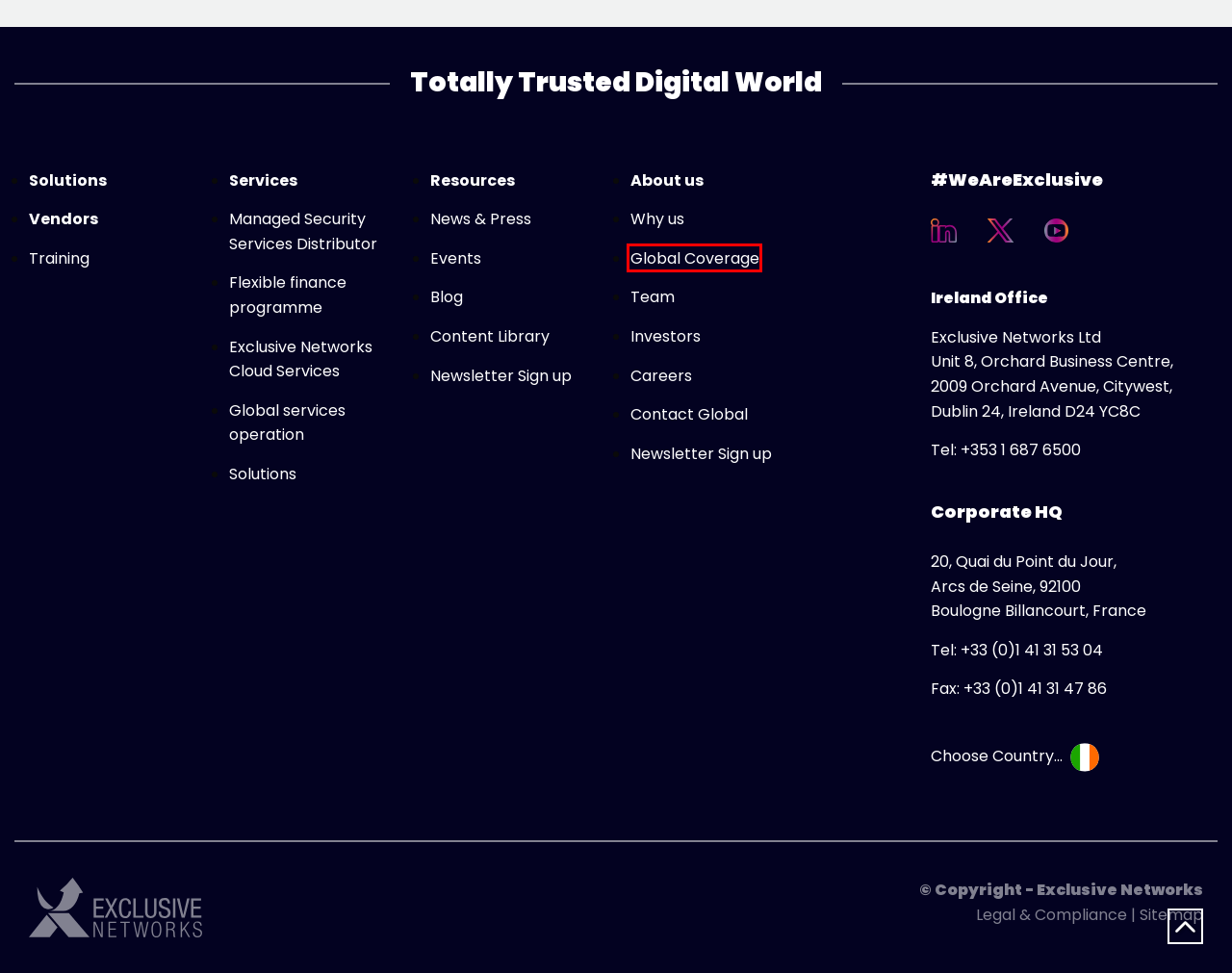Observe the webpage screenshot and focus on the red bounding box surrounding a UI element. Choose the most appropriate webpage description that corresponds to the new webpage after clicking the element in the bounding box. Here are the candidates:
A. Exclusive Networks Resources
B. Managed Security Services Distributor - Exclusive Networks - Ireland
C. News - Exclusive Networks - Ireland
D. Cyber and Cloud Security Vendors in Ireland – Exclusive Networks - Archive
E. Cybersecurity and Cloud Events and Webinars across Ireland – Exclusive Networks IE - Archive
F. Why Choose Exclusive Networks IE for your Cybersecurity?
G. Global coverage
H. Global services operation - Exclusive Networks - Ireland

G